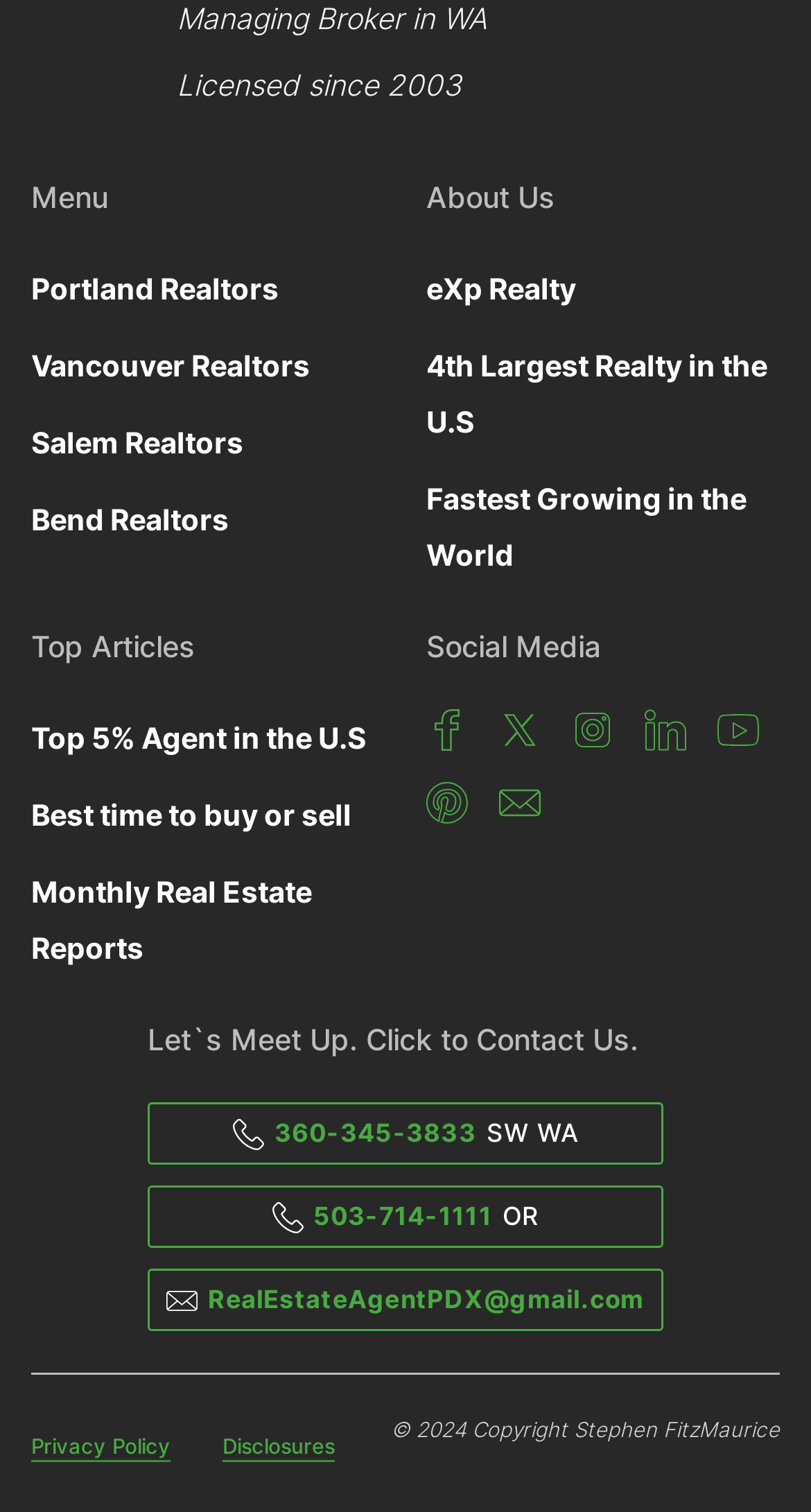What is the copyright year?
Provide a detailed answer to the question, using the image to inform your response.

The StaticText '© 2024 Copyright Stephen FitzMaurice' is listed at the bottom of the page, indicating that the copyright year is 2024.